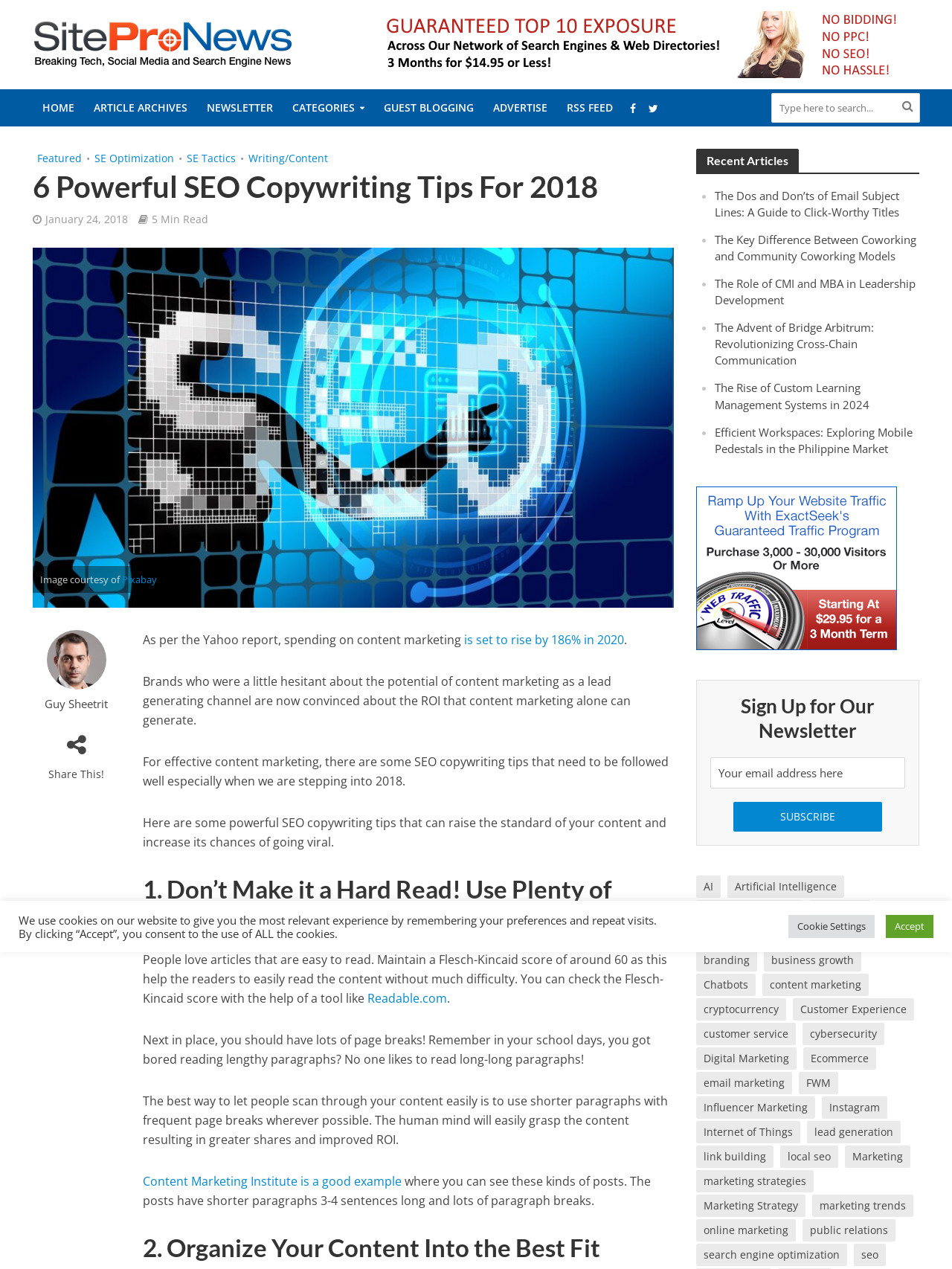Locate the bounding box coordinates of the region to be clicked to comply with the following instruction: "Learn more about content marketing". The coordinates must be four float numbers between 0 and 1, in the form [left, top, right, bottom].

[0.488, 0.498, 0.656, 0.513]